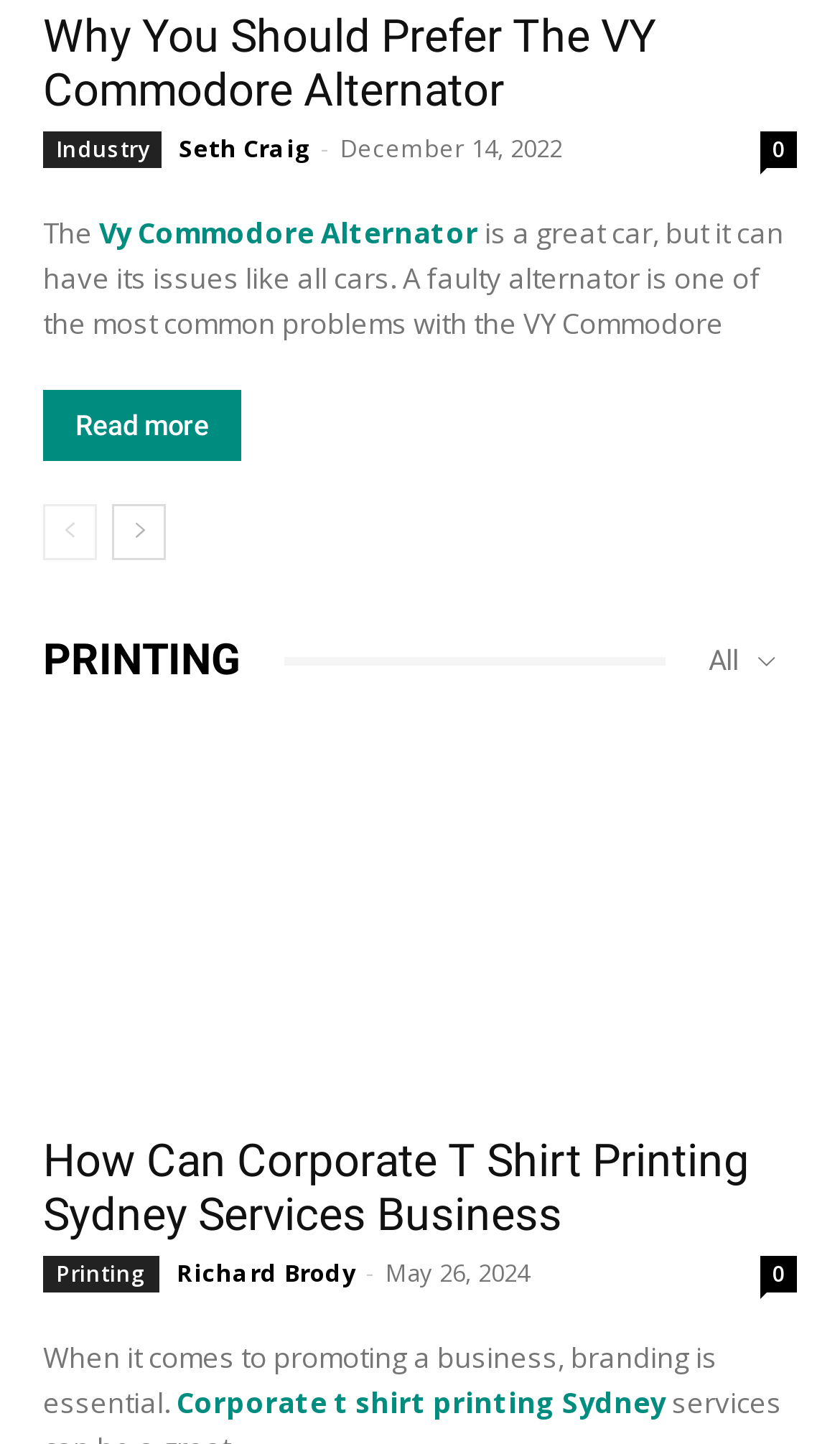Utilize the details in the image to thoroughly answer the following question: What is the purpose of corporate t shirt printing?

According to the webpage, corporate t shirt printing is used for promoting a business, as stated in the sentence 'When it comes to promoting a business, branding is essential'.